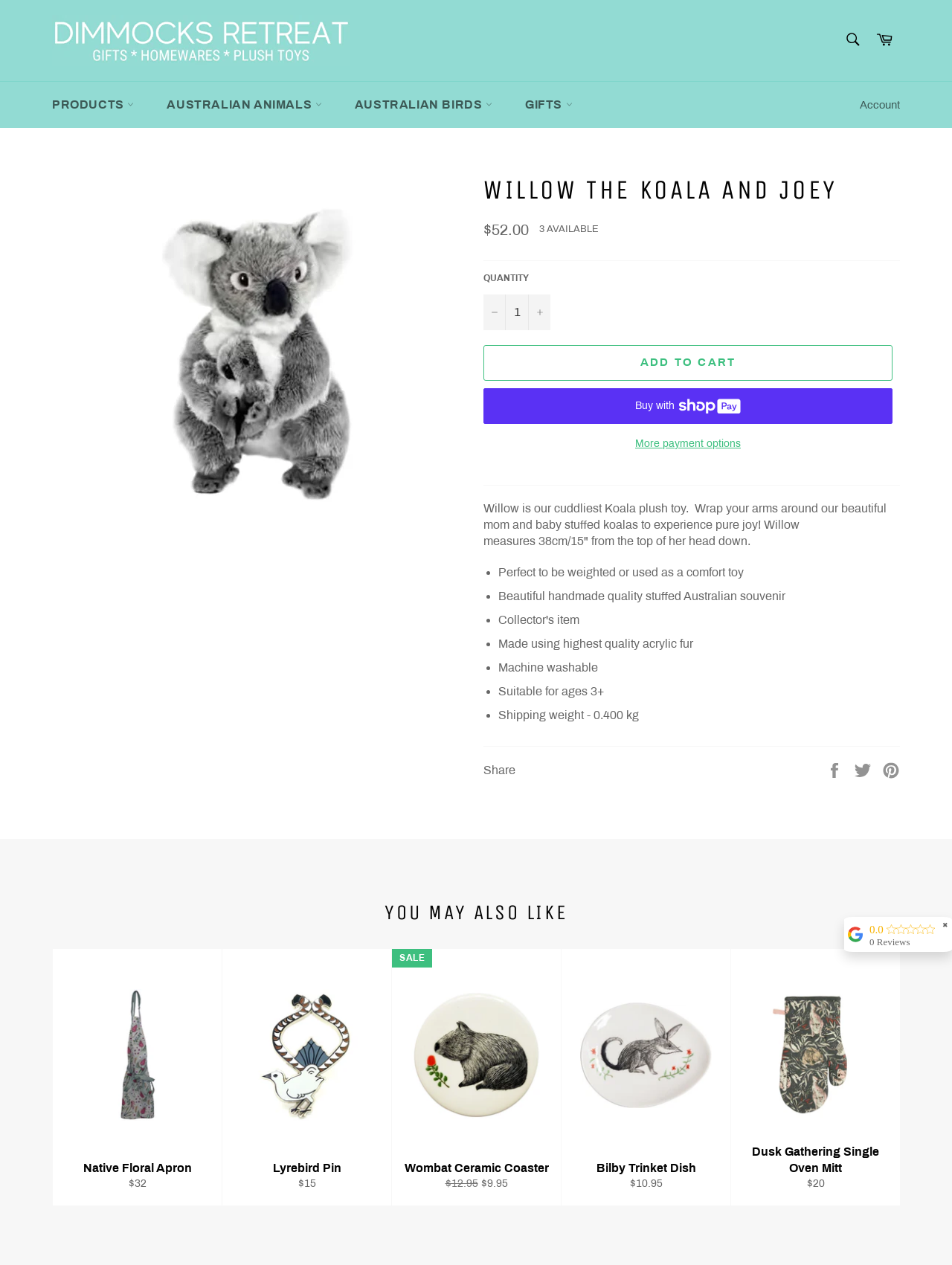Can you specify the bounding box coordinates of the area that needs to be clicked to fulfill the following instruction: "View account"?

[0.895, 0.065, 0.953, 0.101]